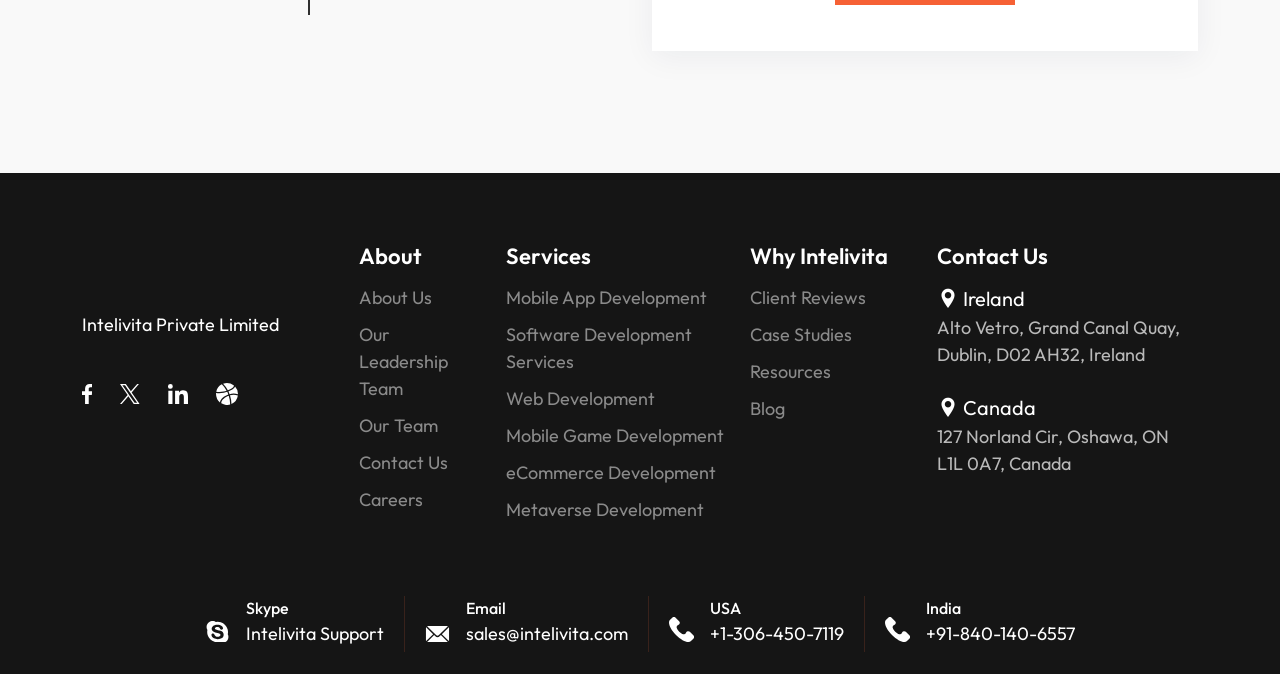How many social media links are there?
Examine the image and provide an in-depth answer to the question.

There are four social media links, namely Facebook, Twitter, Linkedin, and Dribble, which are located at the top of the webpage.